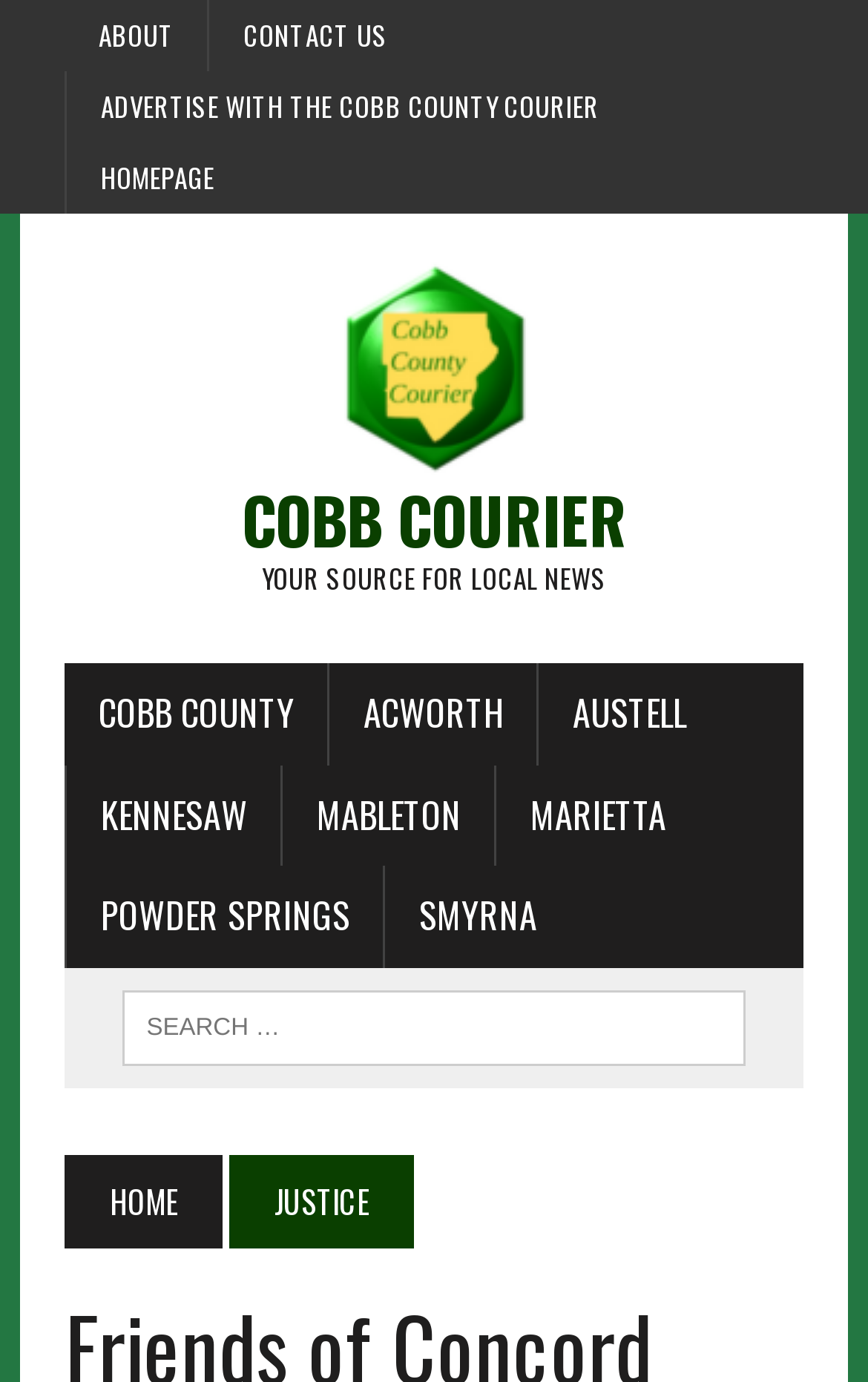Using the details from the image, please elaborate on the following question: What is the purpose of the search box?

The search box is located at the top-right corner of the webpage, and its purpose is to allow users to search for specific content within the website.